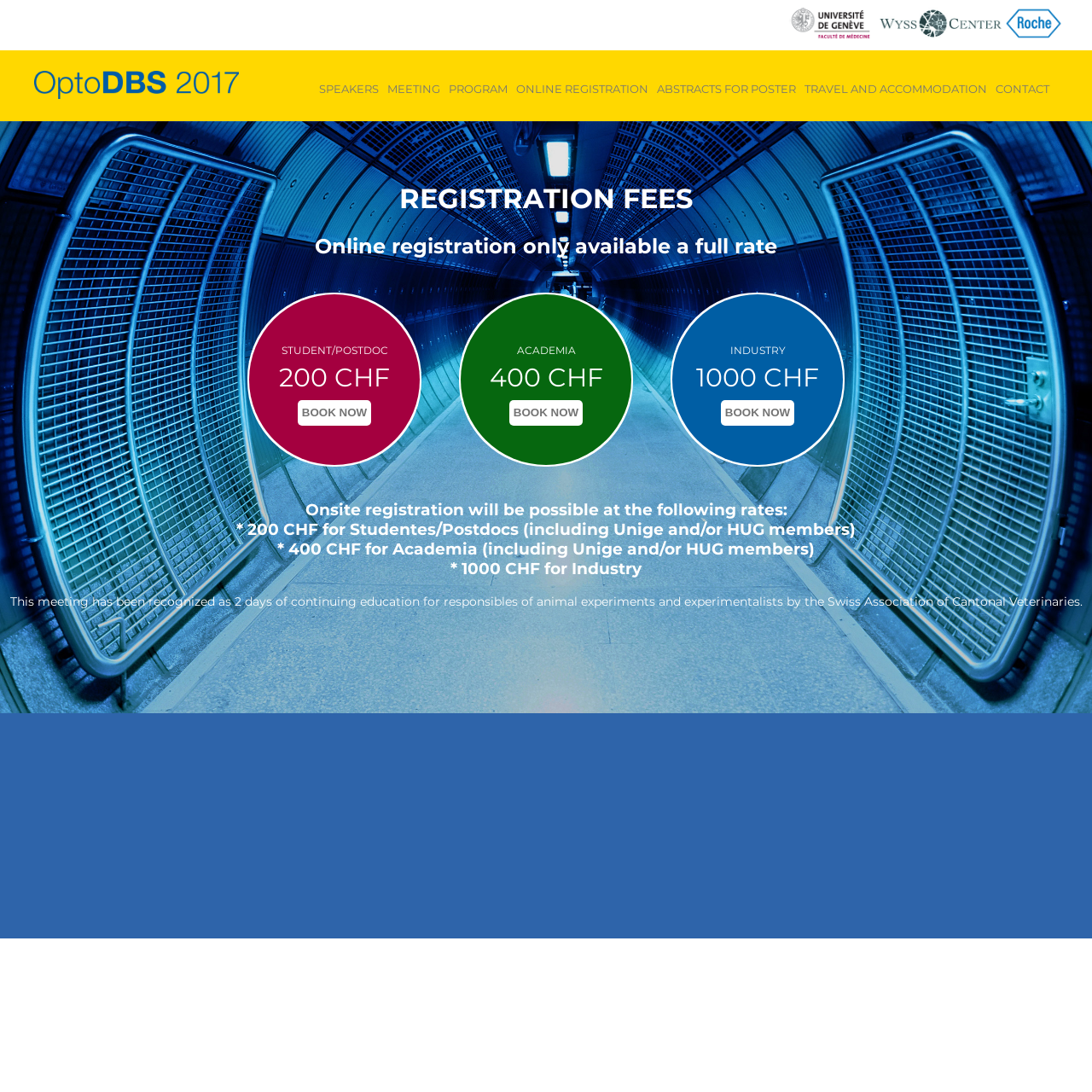Find the bounding box coordinates for the HTML element specified by: "ABSTRACTS FOR POSTER".

[0.598, 0.07, 0.733, 0.111]